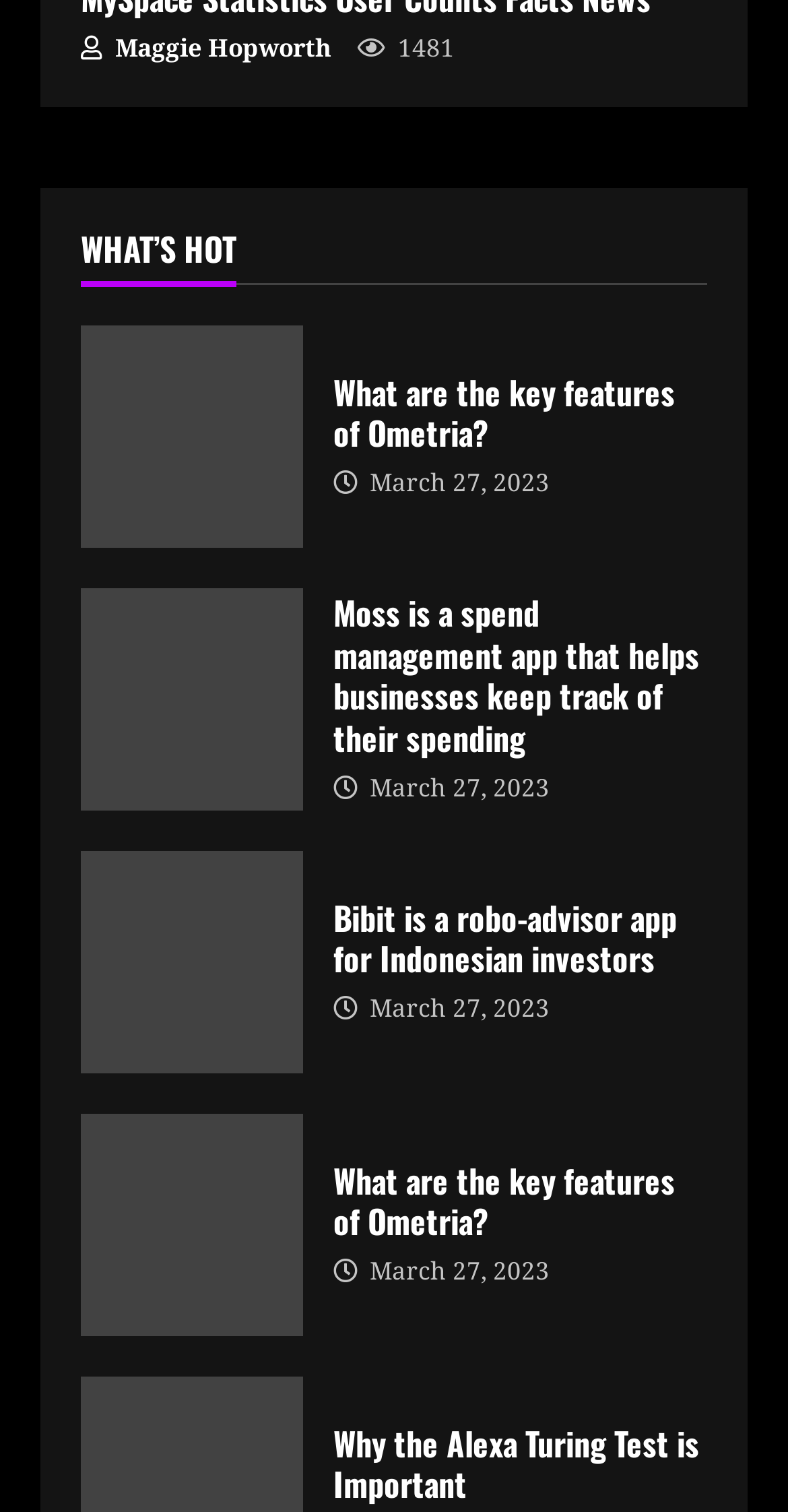Provide the bounding box coordinates for the specified HTML element described in this description: "Maggie Hopworth". The coordinates should be four float numbers ranging from 0 to 1, in the format [left, top, right, bottom].

[0.103, 0.02, 0.421, 0.044]